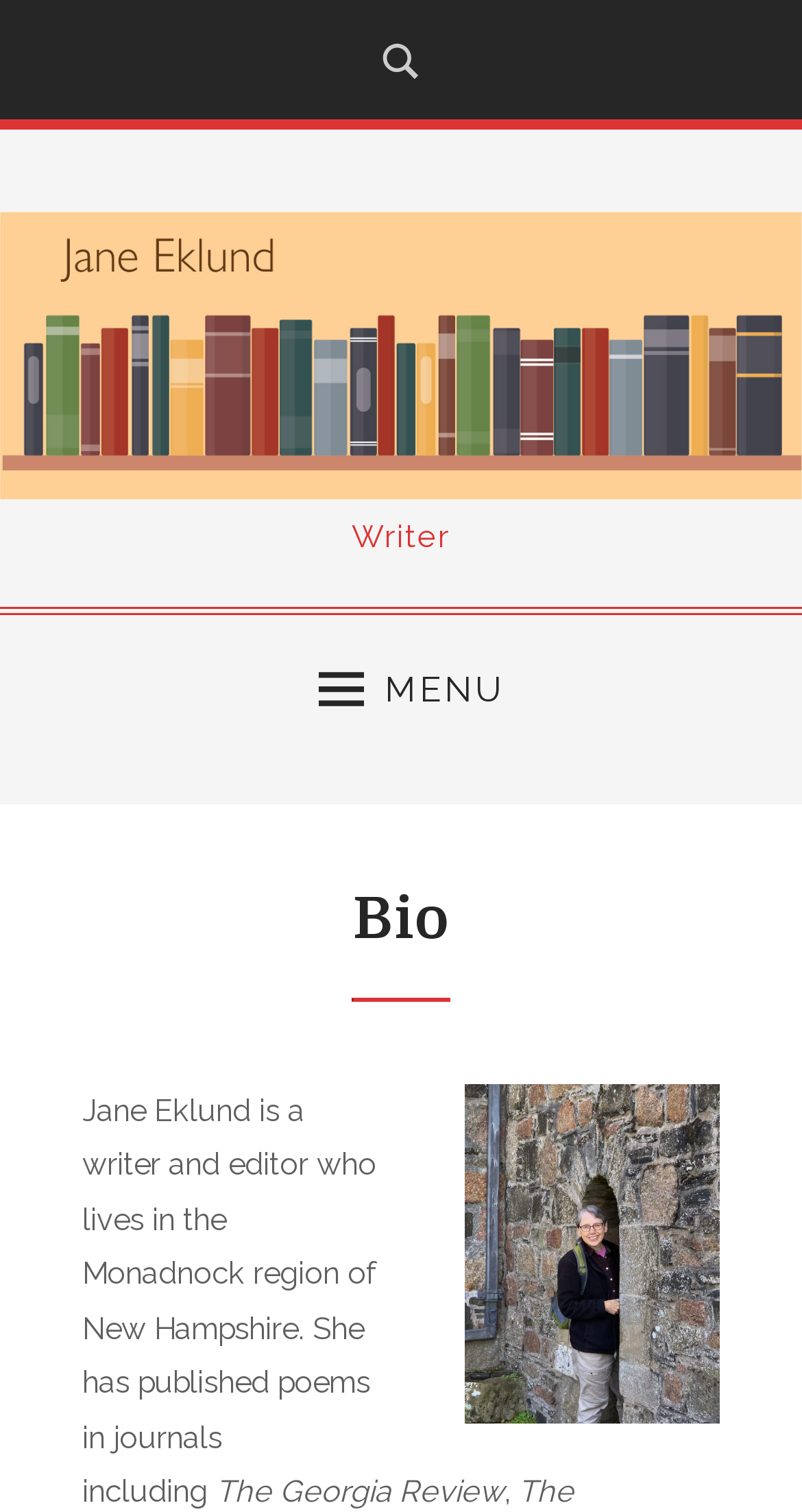What is the format of the content on the webpage?
Answer the question with detailed information derived from the image.

The webpage appears to be a biographical page about Jane Eklund, with a brief description of her profession, location, and published works. The content is presented in a textual format, with no apparent images or multimedia elements.